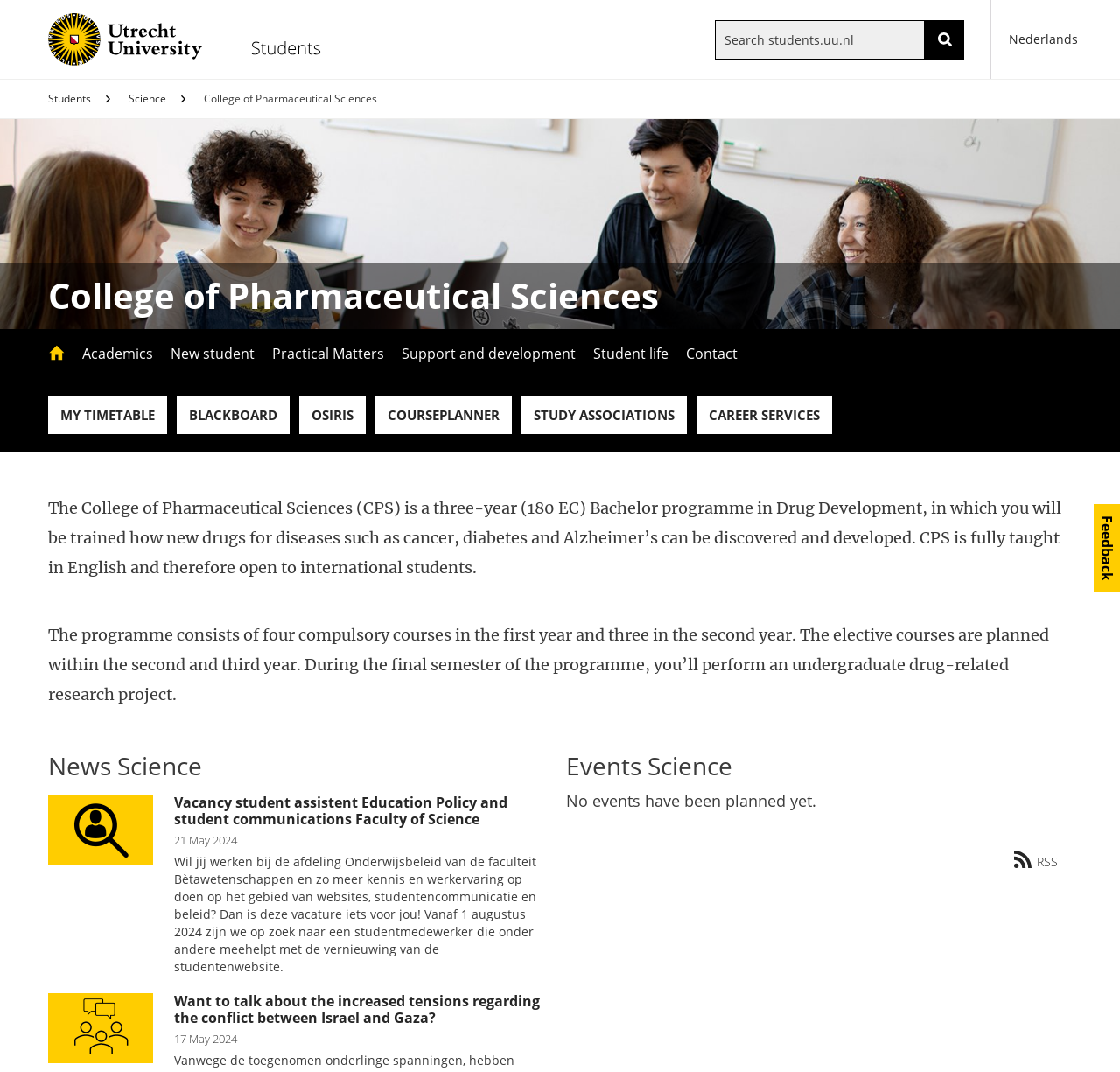Determine the bounding box coordinates for the clickable element to execute this instruction: "Provide feedback". Provide the coordinates as four float numbers between 0 and 1, i.e., [left, top, right, bottom].

[0.977, 0.47, 1.0, 0.552]